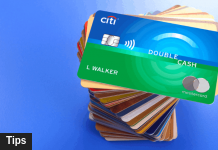Provide an in-depth description of the image you see.

The image showcases a stack of various credit cards, prominently featuring a green Citibank Double Cash credit card at the top. This card displays the name "L WALKER" and features contactless payment technology as indicated by the symbol on its left. The background is a smooth gradient of blue, enhancing the visual appeal of the cards. This image is likely associated with tips on using credit cards wisely, particularly highlighting the benefits of the Citibank Double Cash credit card, which allows users to earn cash back on purchases.